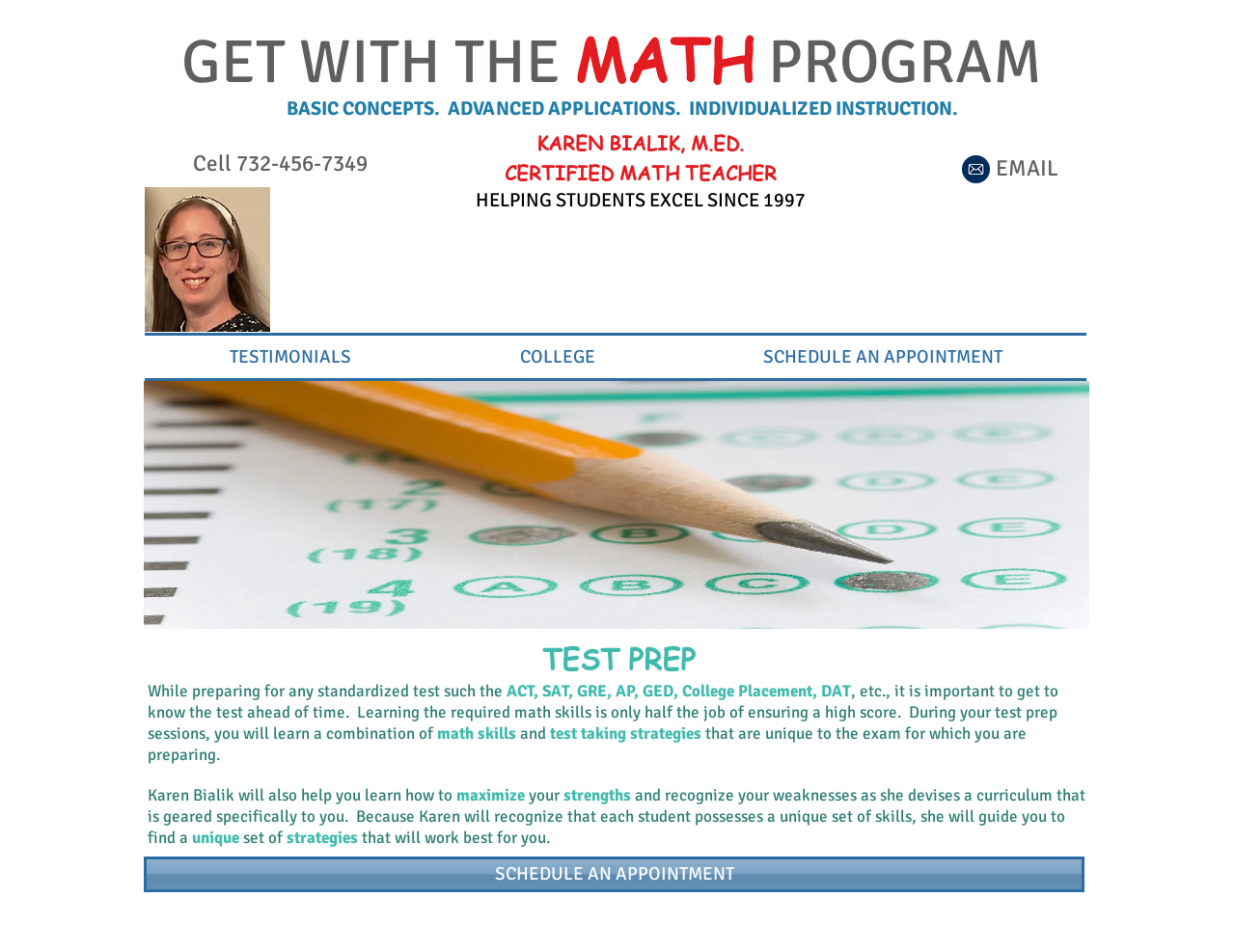Can you find the bounding box coordinates for the UI element given this description: "SCHEDULE AN APPOINTMENT"? Provide the coordinates as four float numbers between 0 and 1: [left, top, right, bottom].

[0.55, 0.353, 0.88, 0.397]